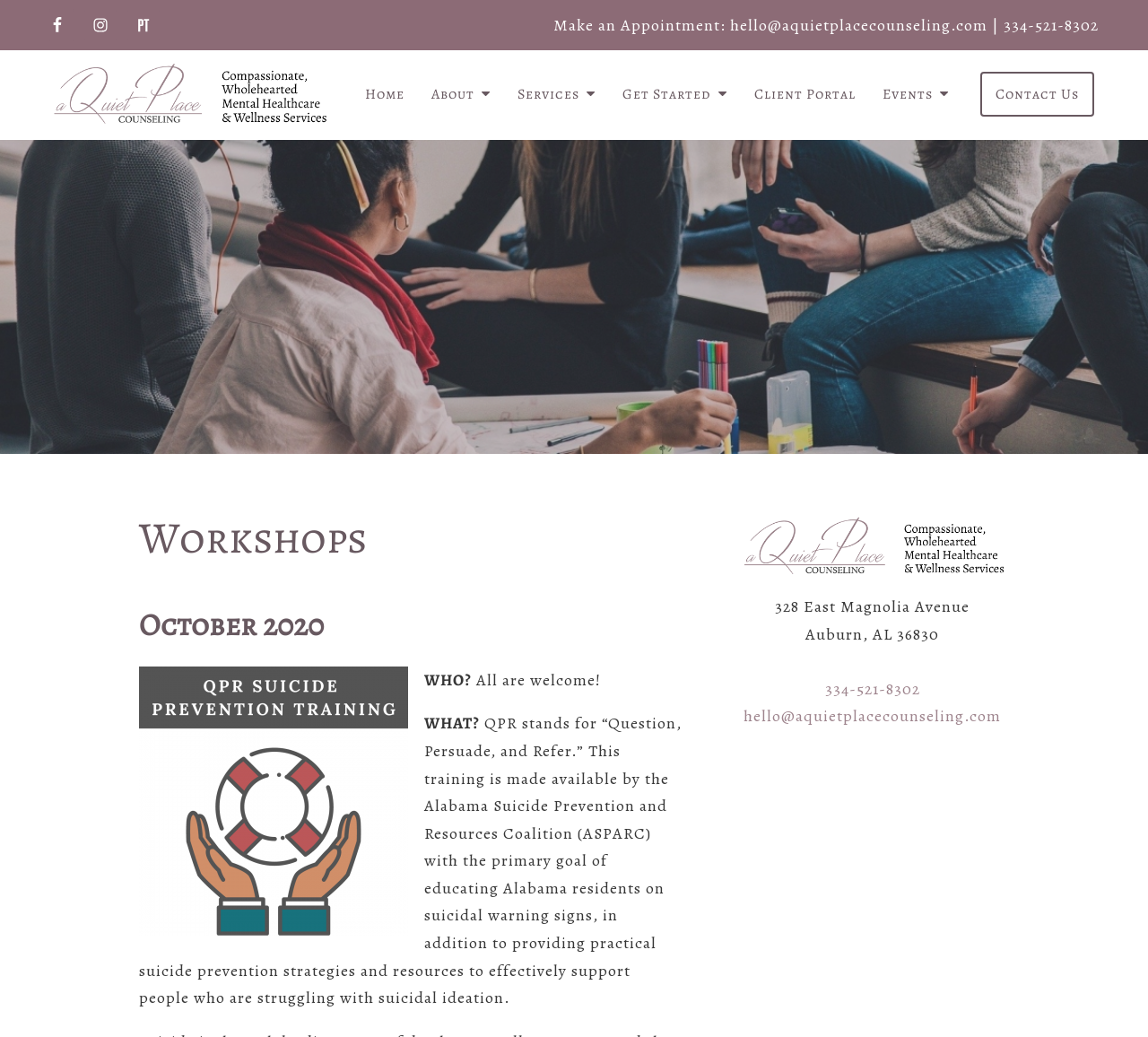Determine the bounding box coordinates of the section I need to click to execute the following instruction: "View upcoming events". Provide the coordinates as four float numbers between 0 and 1, i.e., [left, top, right, bottom].

[0.769, 0.08, 0.827, 0.099]